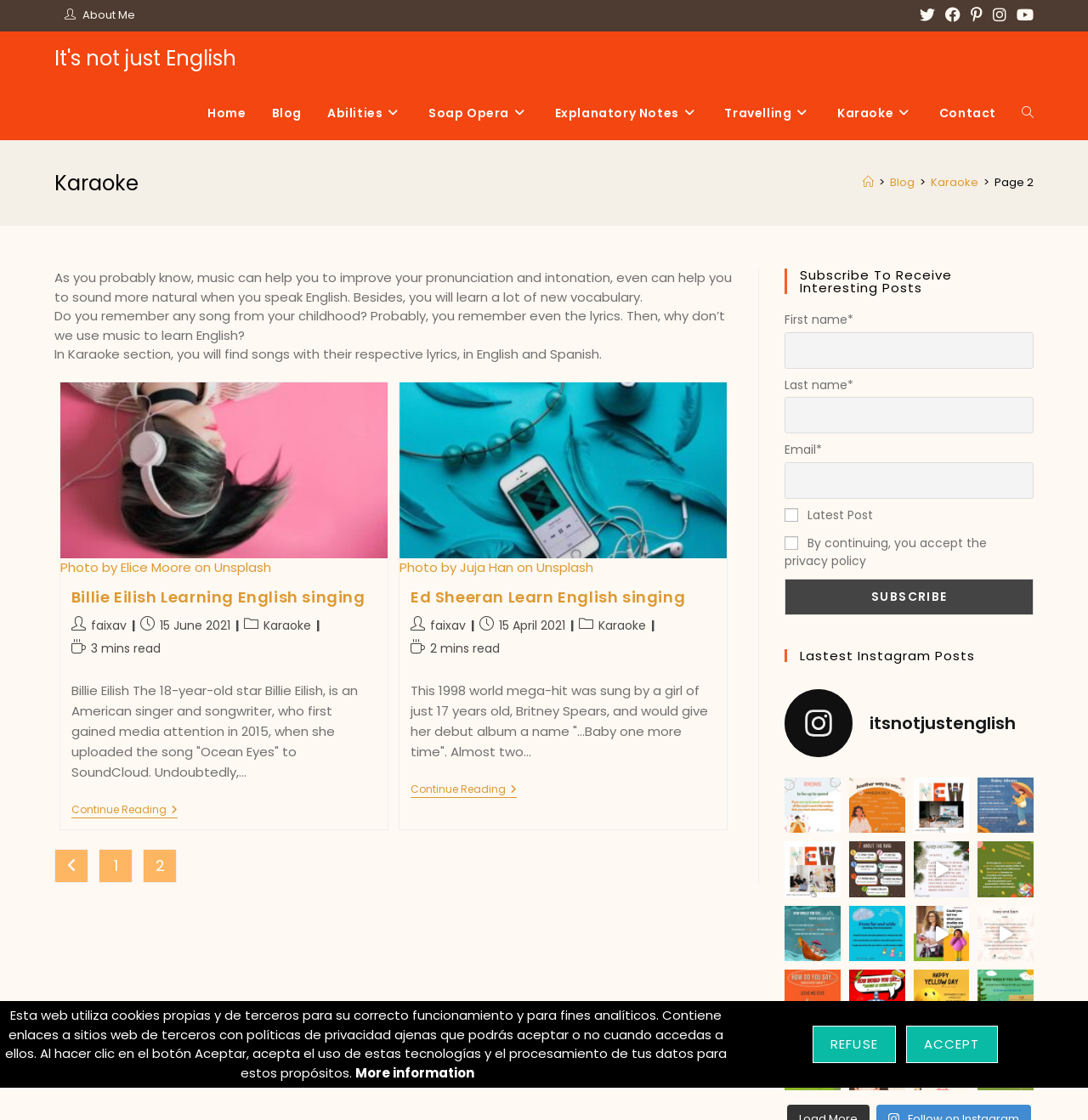Provide a one-word or short-phrase answer to the question:
What is the category of the posts on this webpage?

Karaoke